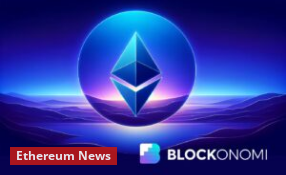Elaborate on the various elements present in the image.

The image showcases the iconic Ethereum logo, prominently displayed within a serene landscape featuring a gradient background that transitions from vibrant blues to purples. This design symbolizes the innovation and digital future associated with Ethereum, one of the leading cryptocurrencies. At the bottom left, the caption reads "Ethereum News," indicating a focus on the latest developments within the Ethereum ecosystem. To the right, the logo for Blockonomi, a well-known source for blockchain and cryptocurrency news, reinforces the credibility of the information related to Ethereum. The overall aesthetic blends technology and tranquility, appealing to both enthusiasts and casual observers of the cryptocurrency space.